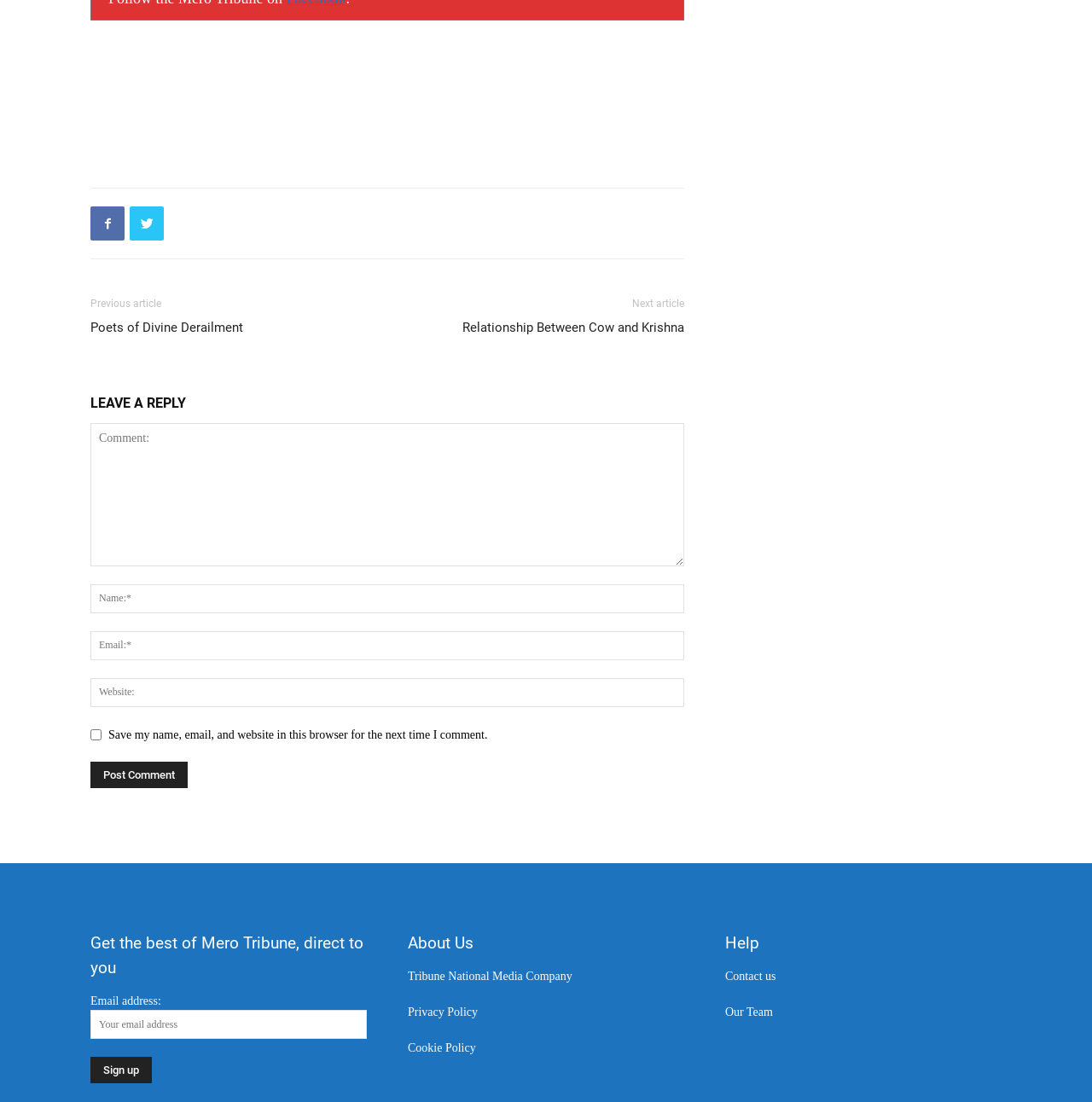How many links are there in the footer section?
Please give a detailed answer to the question using the information shown in the image.

I counted the number of links in the footer section, which are 'Poets of Divine Derailment', 'Relationship Between Cow and Krishna', 'About Us', 'Tribune National Media Company', 'Privacy Policy', 'Cookie Policy', and 'Contact us', and found that there are 7 links.